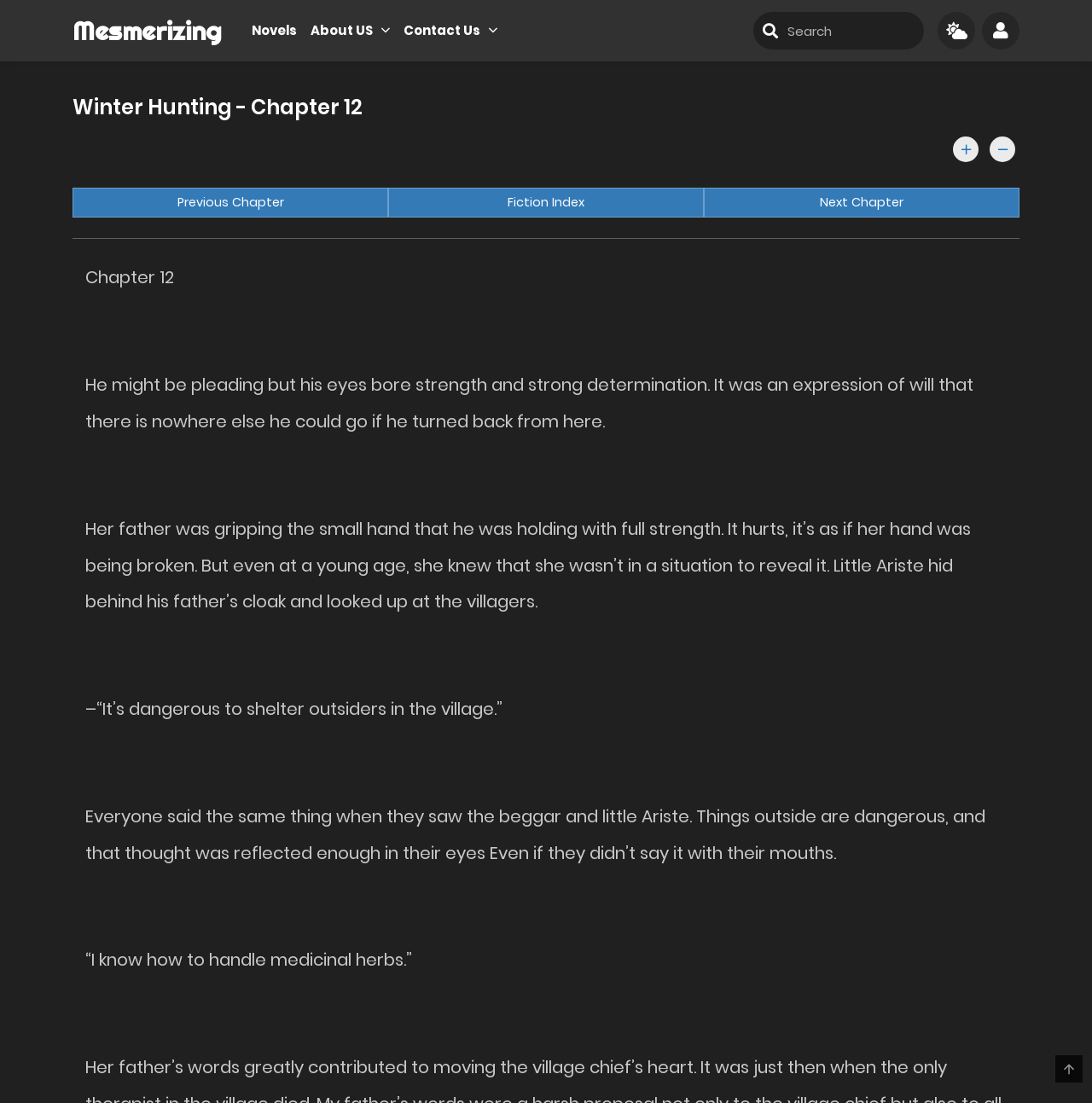What is the current chapter number?
Look at the image and construct a detailed response to the question.

I found this answer by looking at the StaticText 'Chapter 12' which indicates that the current chapter being read is chapter 12.